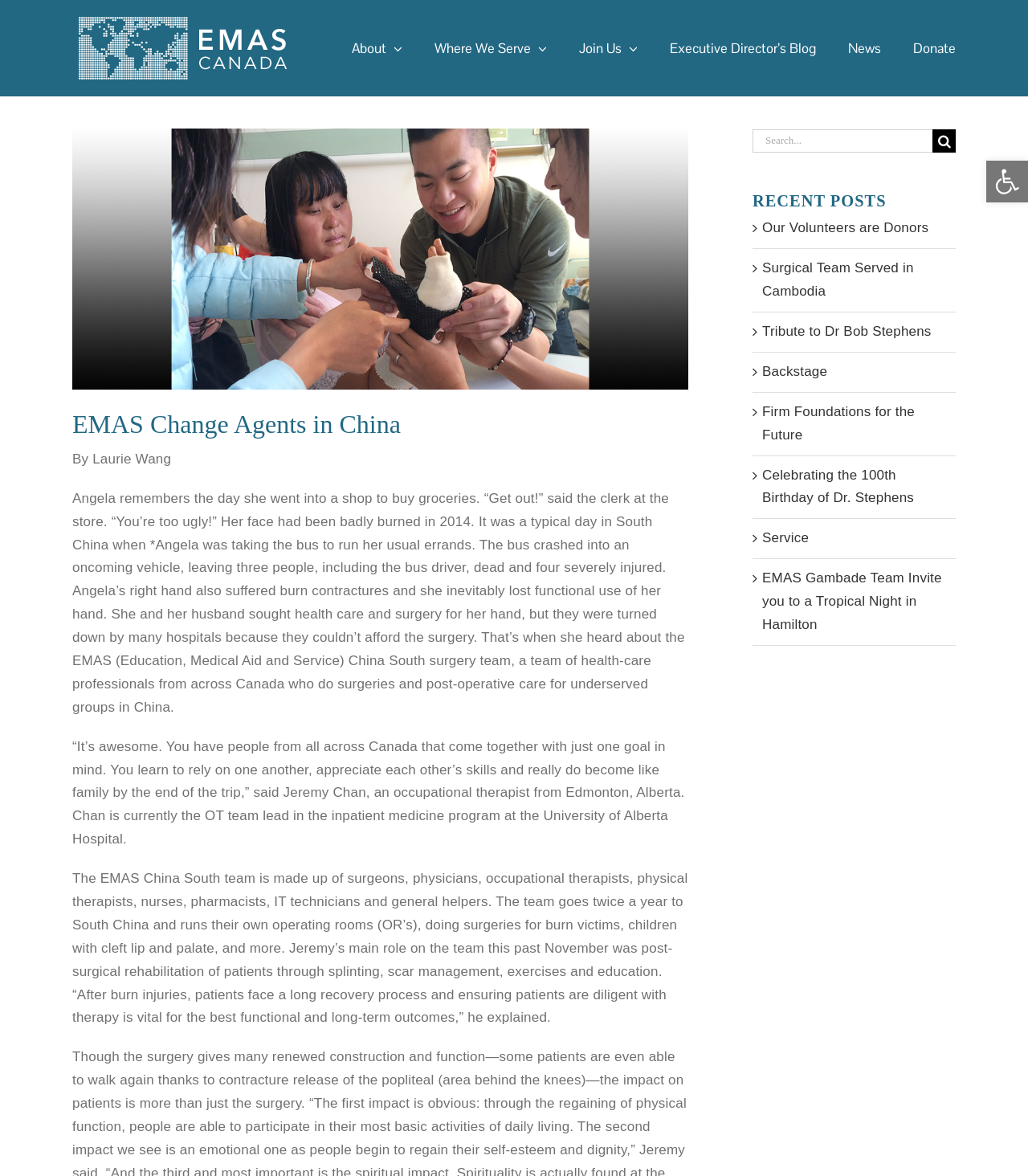Specify the bounding box coordinates of the area that needs to be clicked to achieve the following instruction: "Go to Top".

[0.904, 0.85, 0.941, 0.874]